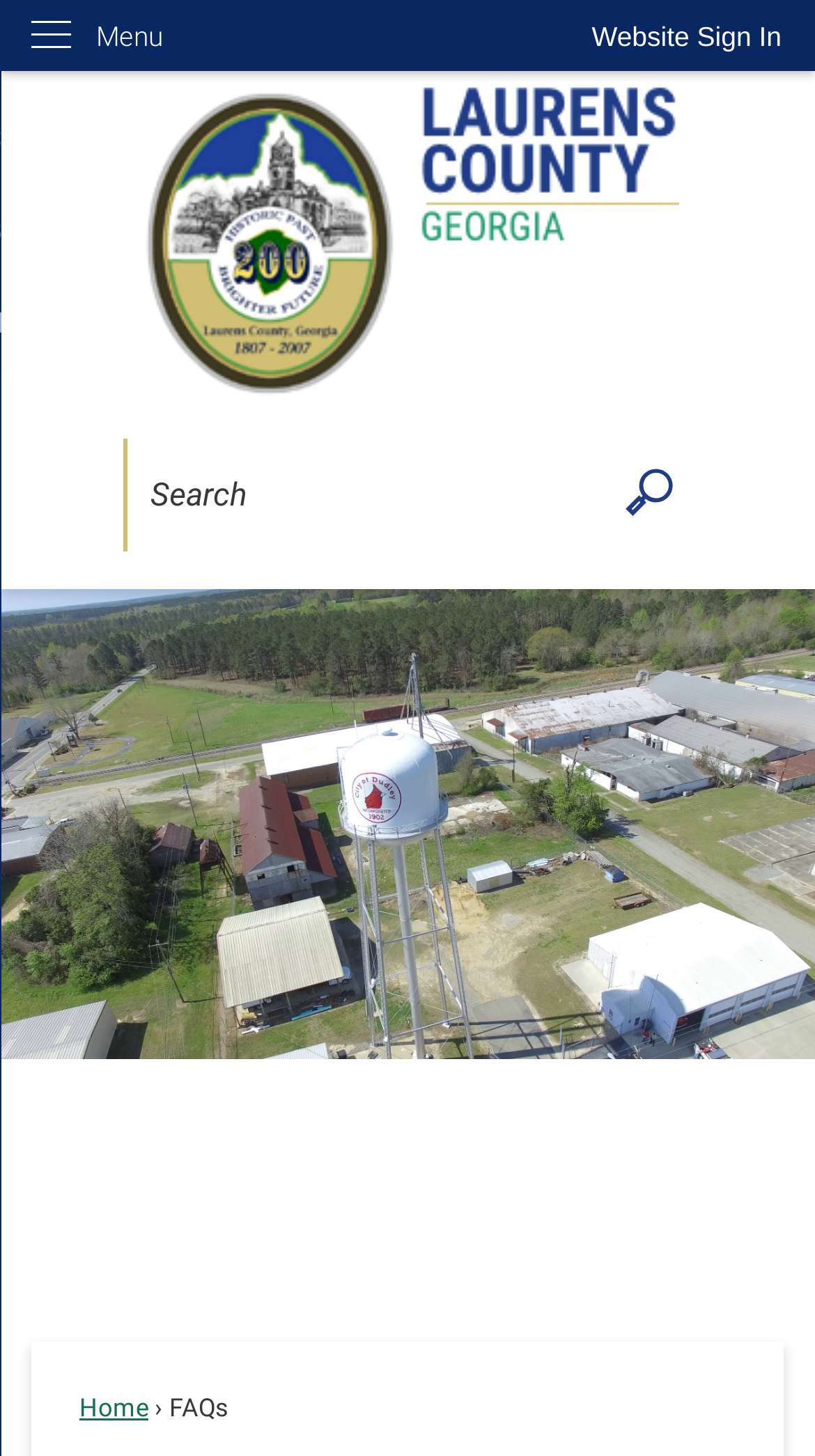What is the function of the 'Search button'?
Give a thorough and detailed response to the question.

The 'Search button' is used to submit a search query to the website, allowing users to search for specific information or content within the website. When clicked, it will likely trigger a search function to retrieve relevant results.